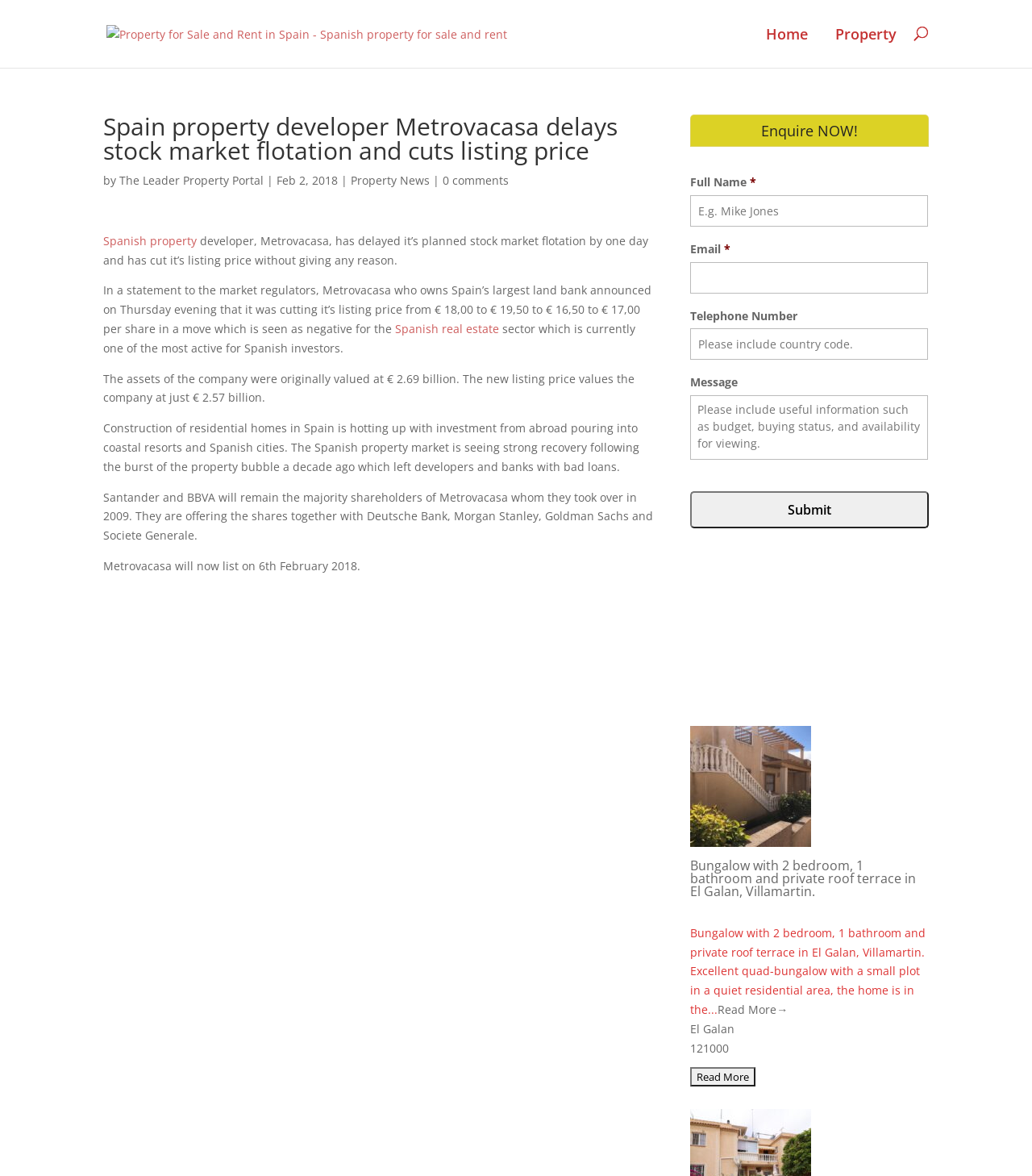Mark the bounding box of the element that matches the following description: "name="input_1" placeholder="E.g. Mike Jones"".

[0.669, 0.166, 0.899, 0.193]